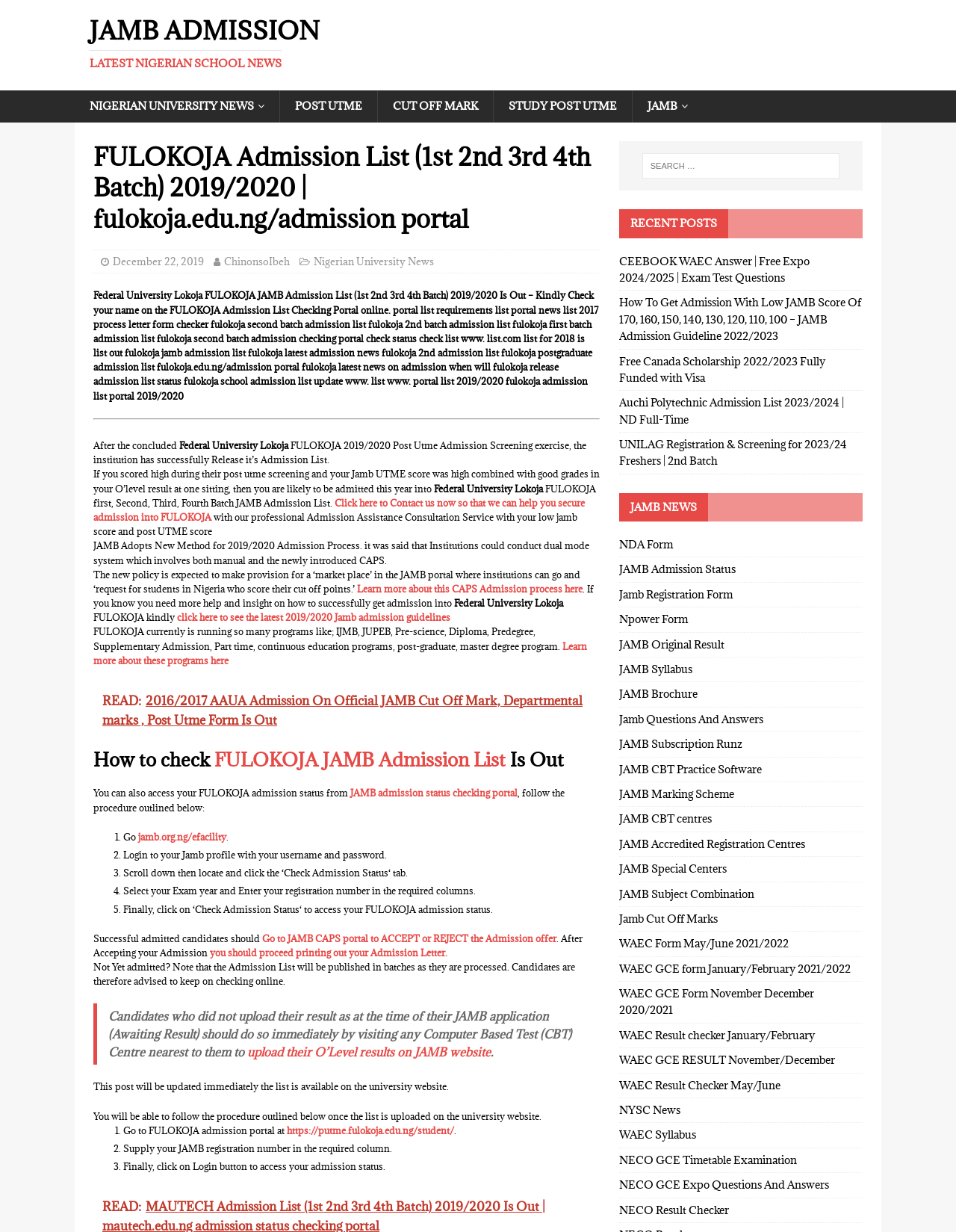What is the name of the university?
Based on the image, provide your answer in one word or phrase.

Federal University Lokoja